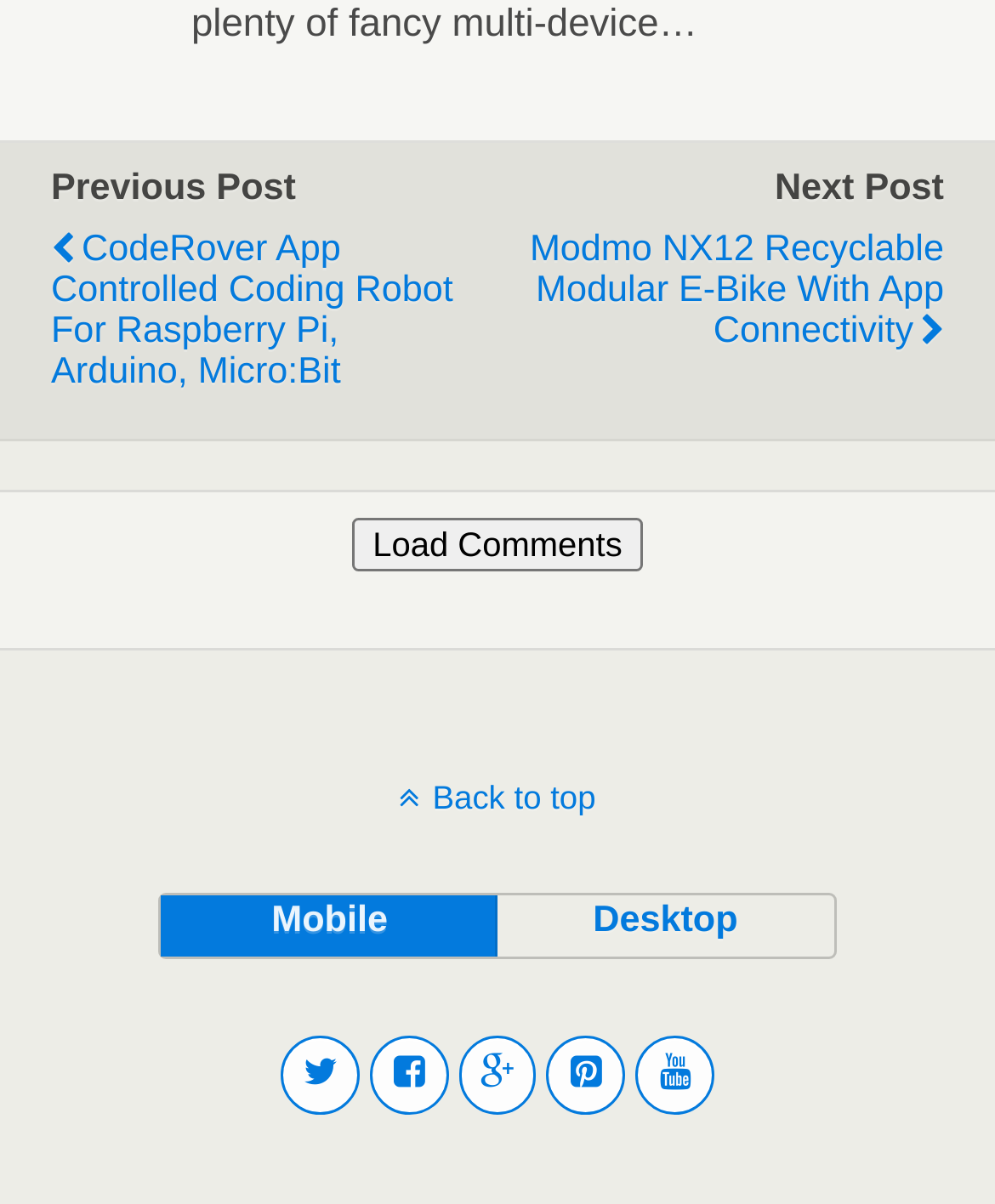What is the direction of the arrow in the last link? Observe the screenshot and provide a one-word or short phrase answer.

Up